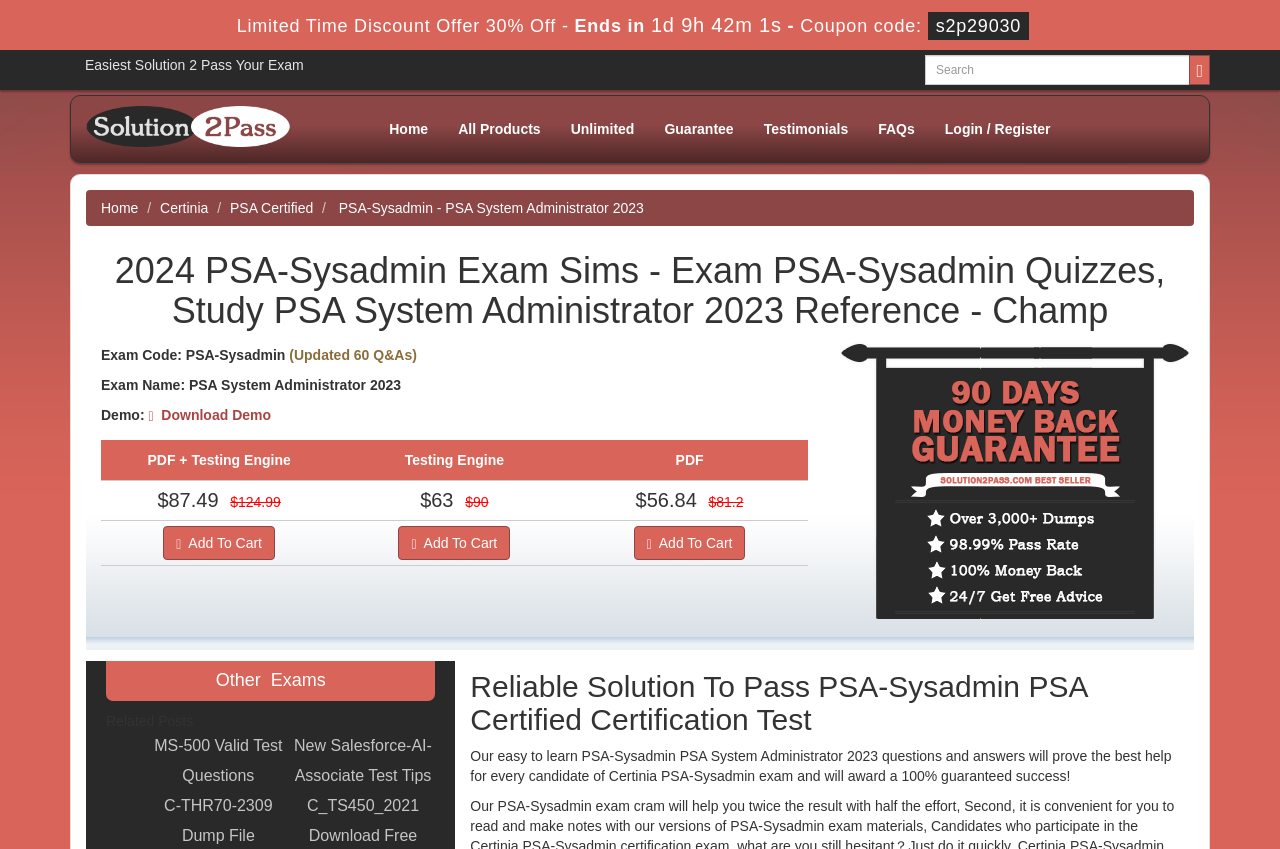Please provide a detailed answer to the question below based on the screenshot: 
What is the guarantee offered by the website?

The guarantee is mentioned in the section at the bottom of the webpage, which displays an image with the text 'Money Back Guarantee'.